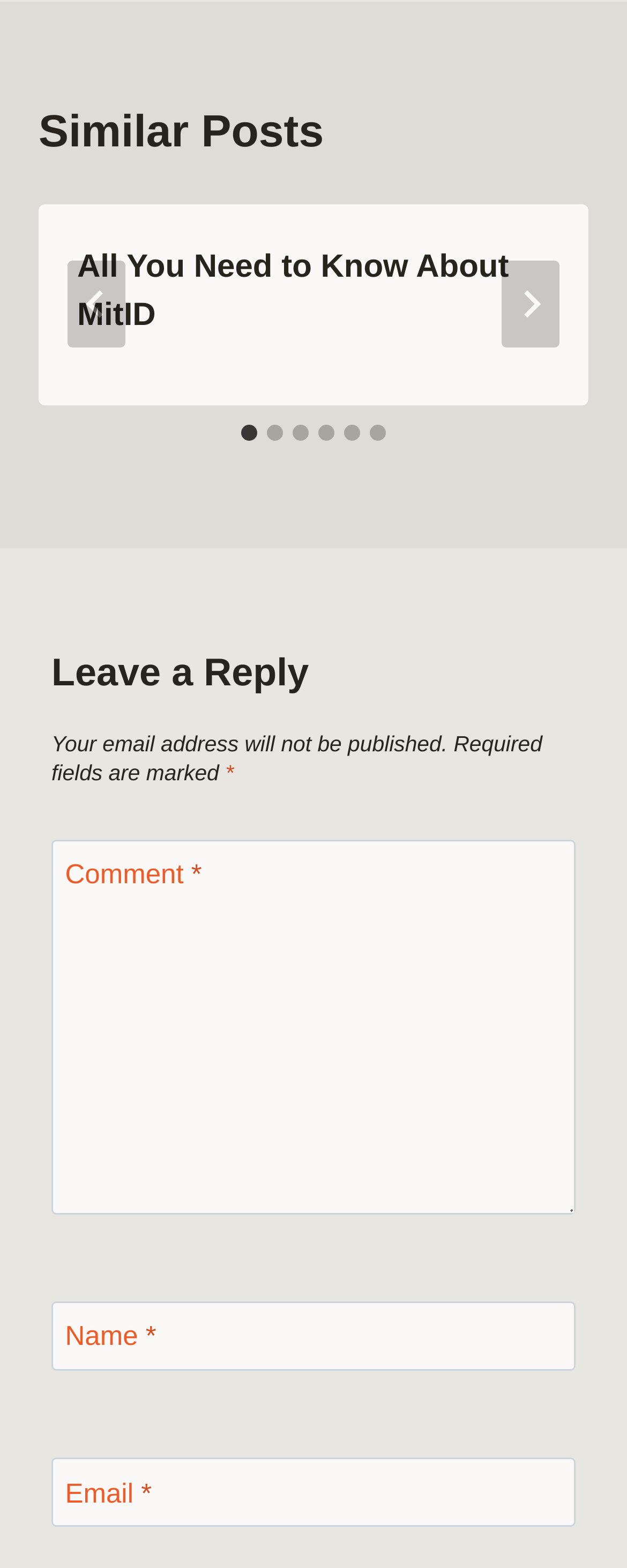What is required to leave a reply?
Please ensure your answer to the question is detailed and covers all necessary aspects.

I examined the textboxes and static text in the region below the post and found that the fields 'Name', 'Email', and 'Comment' are required to leave a reply, as indicated by the asterisk symbol and the 'required: True' attribute.